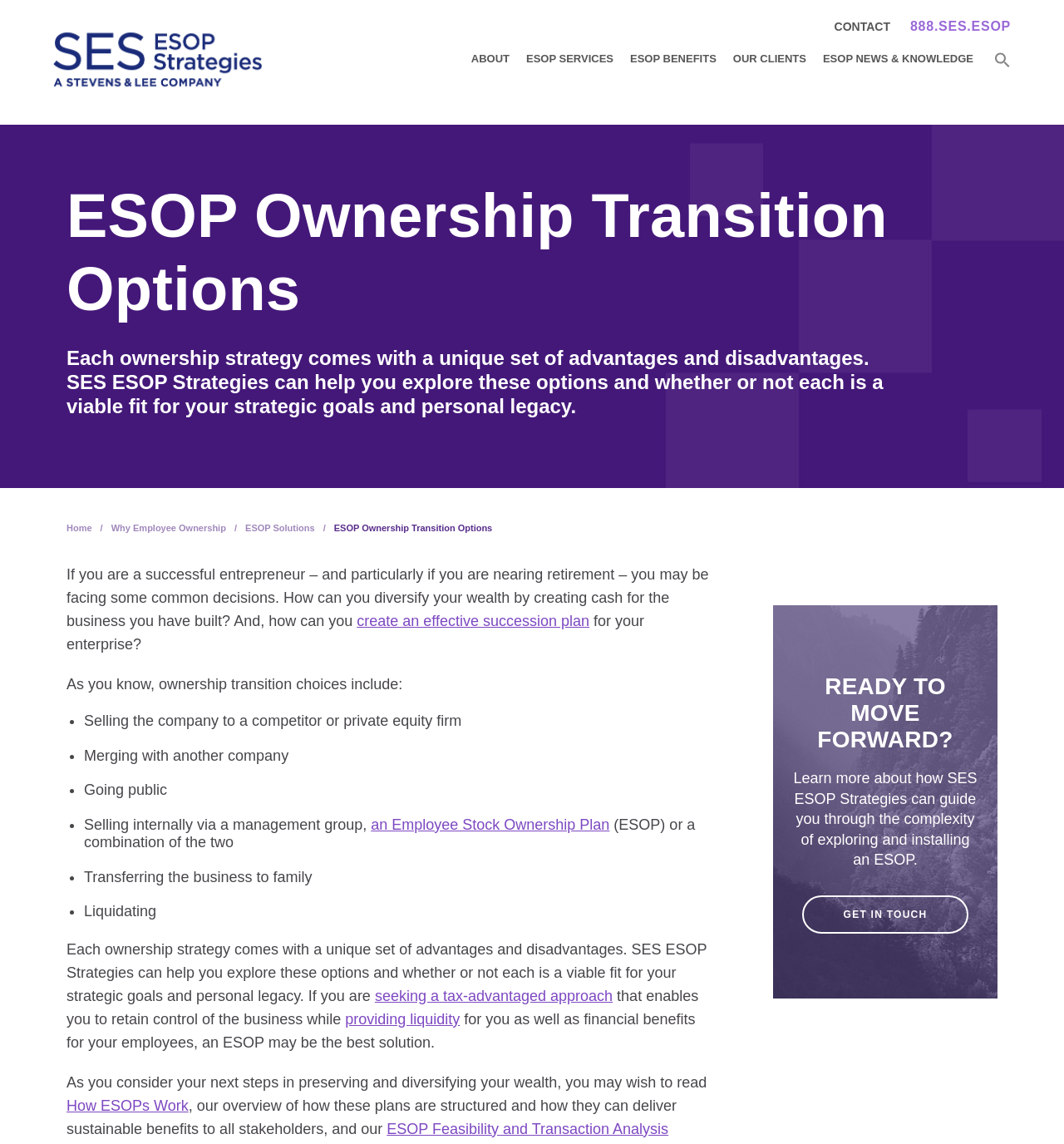Specify the bounding box coordinates of the area that needs to be clicked to achieve the following instruction: "Read about ESOP benefits".

[0.592, 0.045, 0.673, 0.057]